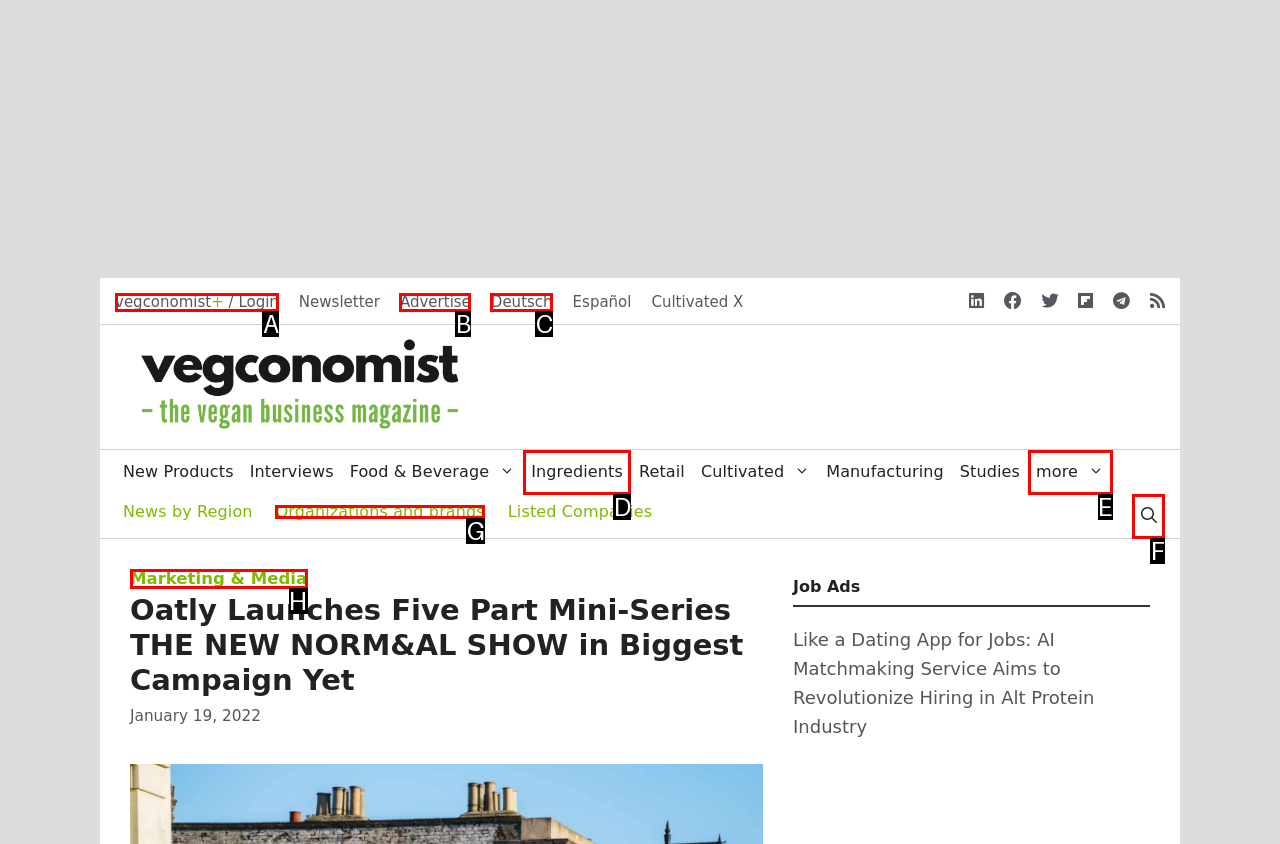Choose the UI element you need to click to carry out the task: search for something.
Respond with the corresponding option's letter.

F